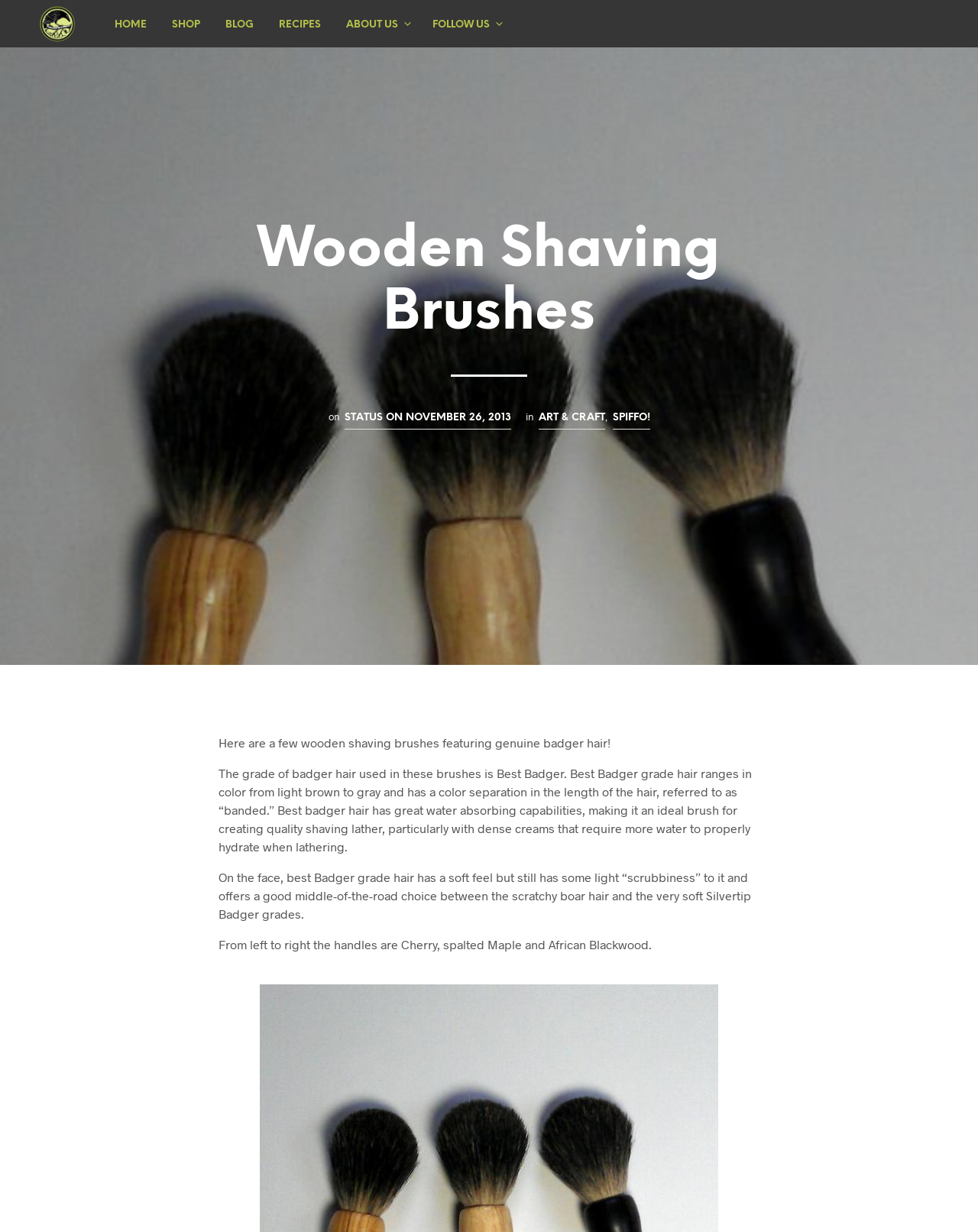Please find the bounding box coordinates of the section that needs to be clicked to achieve this instruction: "follow us".

[0.43, 0.014, 0.512, 0.026]